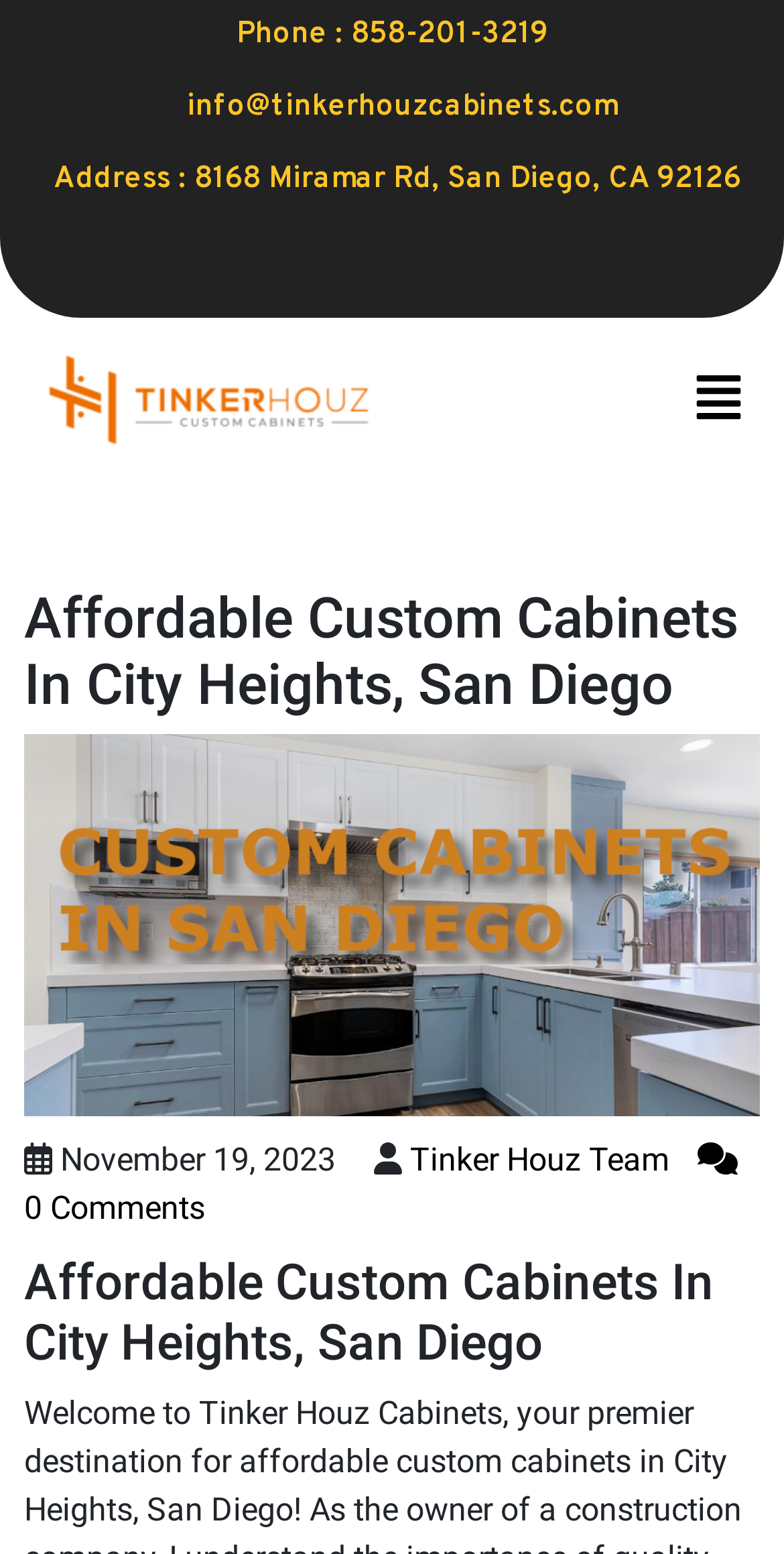What is the name of the team mentioned on the webpage?
Using the image, provide a concise answer in one word or a short phrase.

Tinker Houz Team